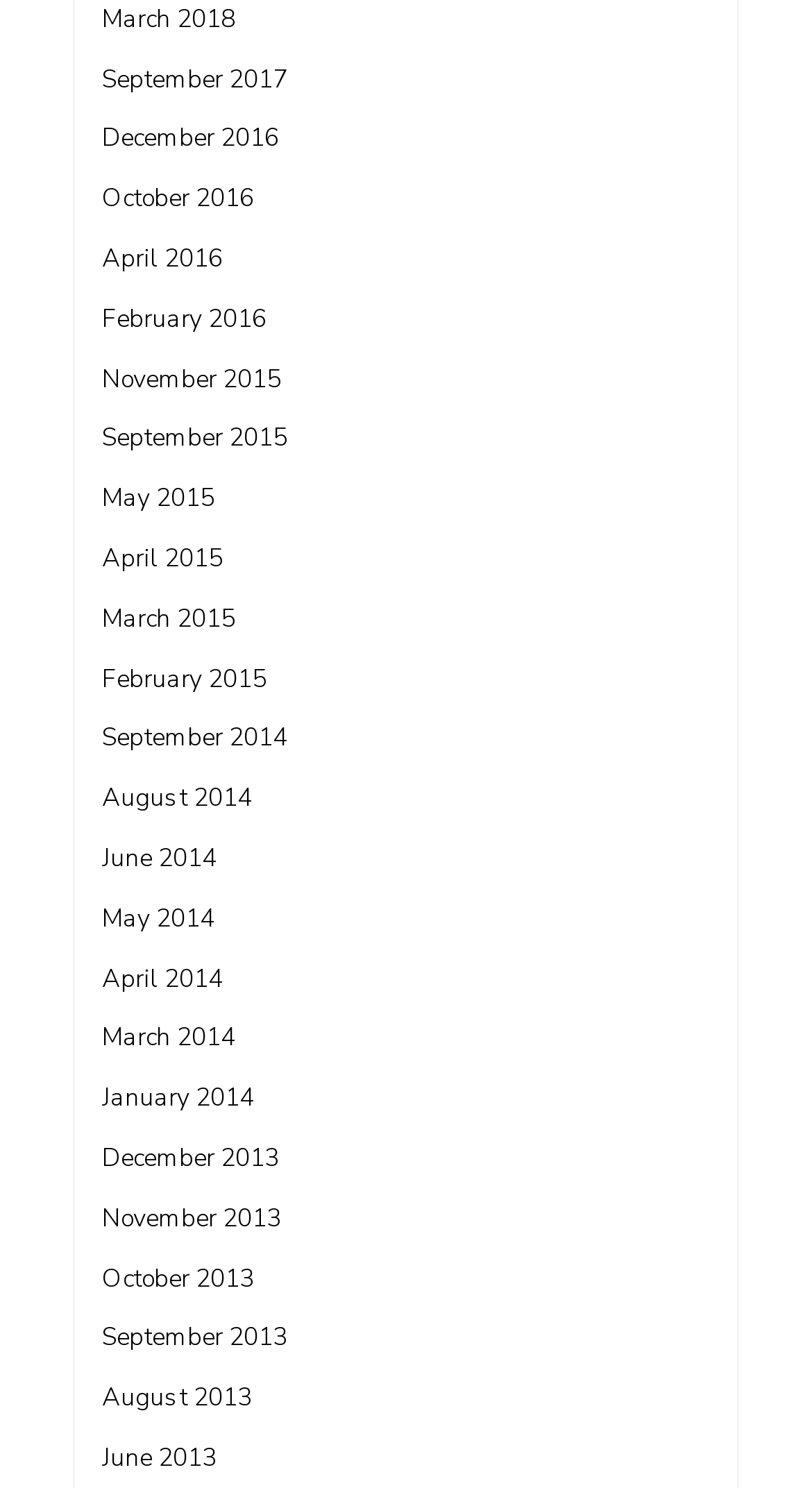Identify the bounding box coordinates of the region that should be clicked to execute the following instruction: "view March 2018".

[0.126, 0.001, 0.29, 0.024]